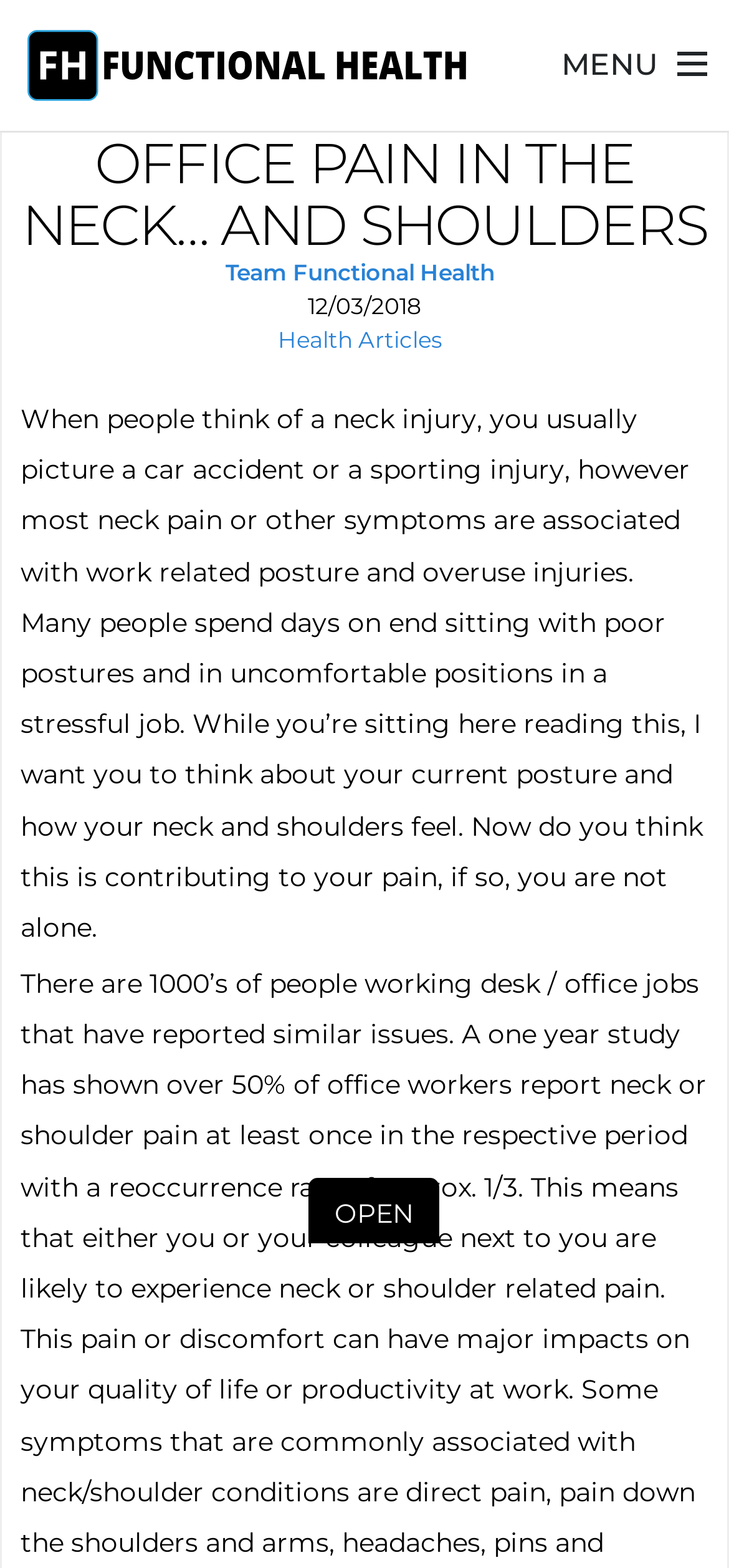What is the date of the article?
Answer the question with a single word or phrase derived from the image.

12/03/2018